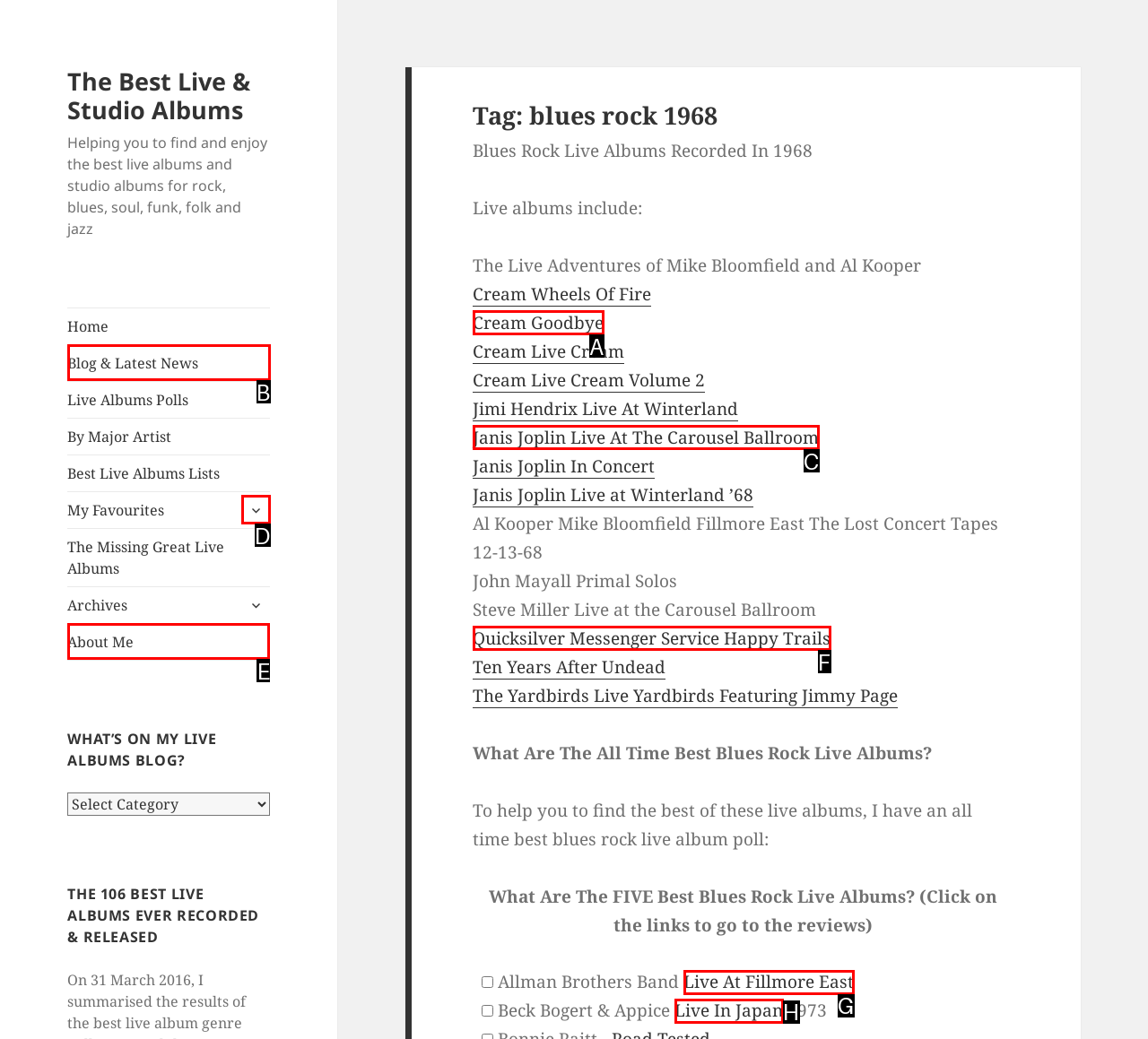Select the appropriate HTML element to click for the following task: Click on the 'About Me' link
Answer with the letter of the selected option from the given choices directly.

E